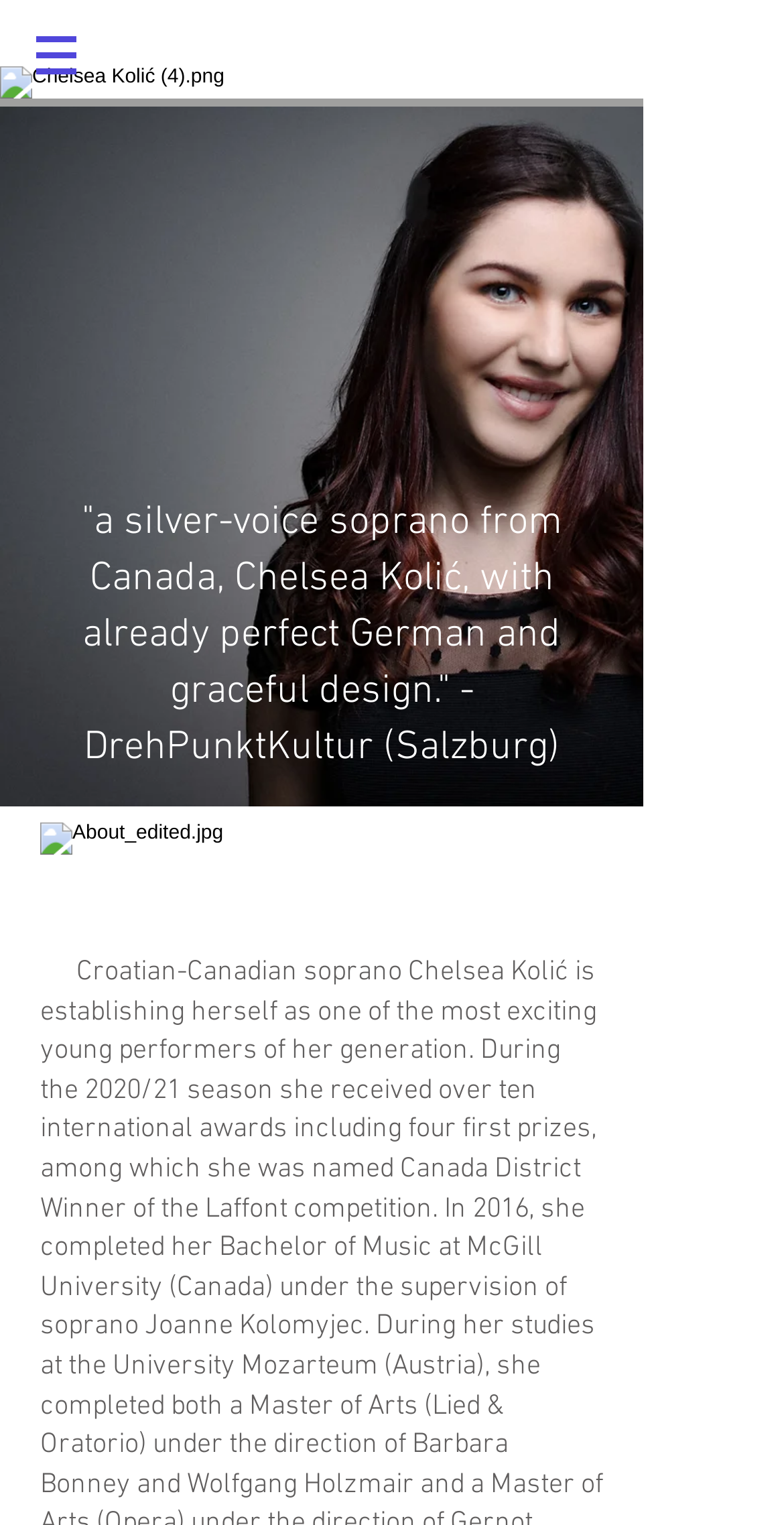Give an in-depth explanation of the webpage layout and content.

The webpage is a personal website for Chelsea Kolić, a soprano from Canada. At the top left corner, there is a navigation menu labeled "Site" with a button that has a popup menu. The button is accompanied by a small image. 

Below the navigation menu, there is a large image taking up most of the width of the page, which appears to be a photo of Chelsea Kolić. Above this image, there is a smaller image of Chelsea Kolić's face. 

To the right of the large image, there is a block of text that describes Chelsea Kolić as a "silver-voice soprano from Canada" with "already perfect German and graceful design", as quoted from DrehPunktKultur in Salzburg. 

At the bottom left corner, there is another image, which seems to be a button or a link labeled "About".